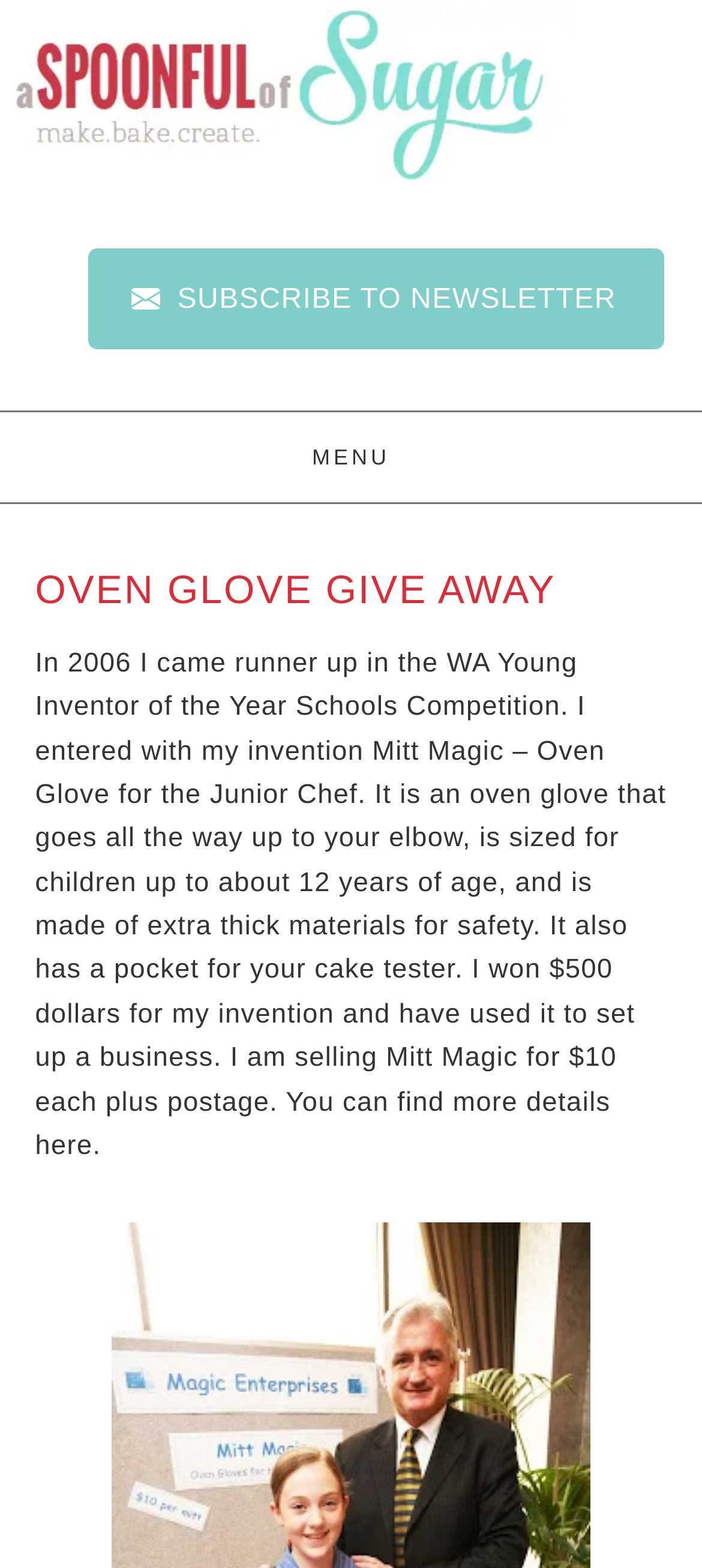Please provide a one-word or short phrase answer to the question:
What is the target age range for Mitt Magic?

Up to 12 years